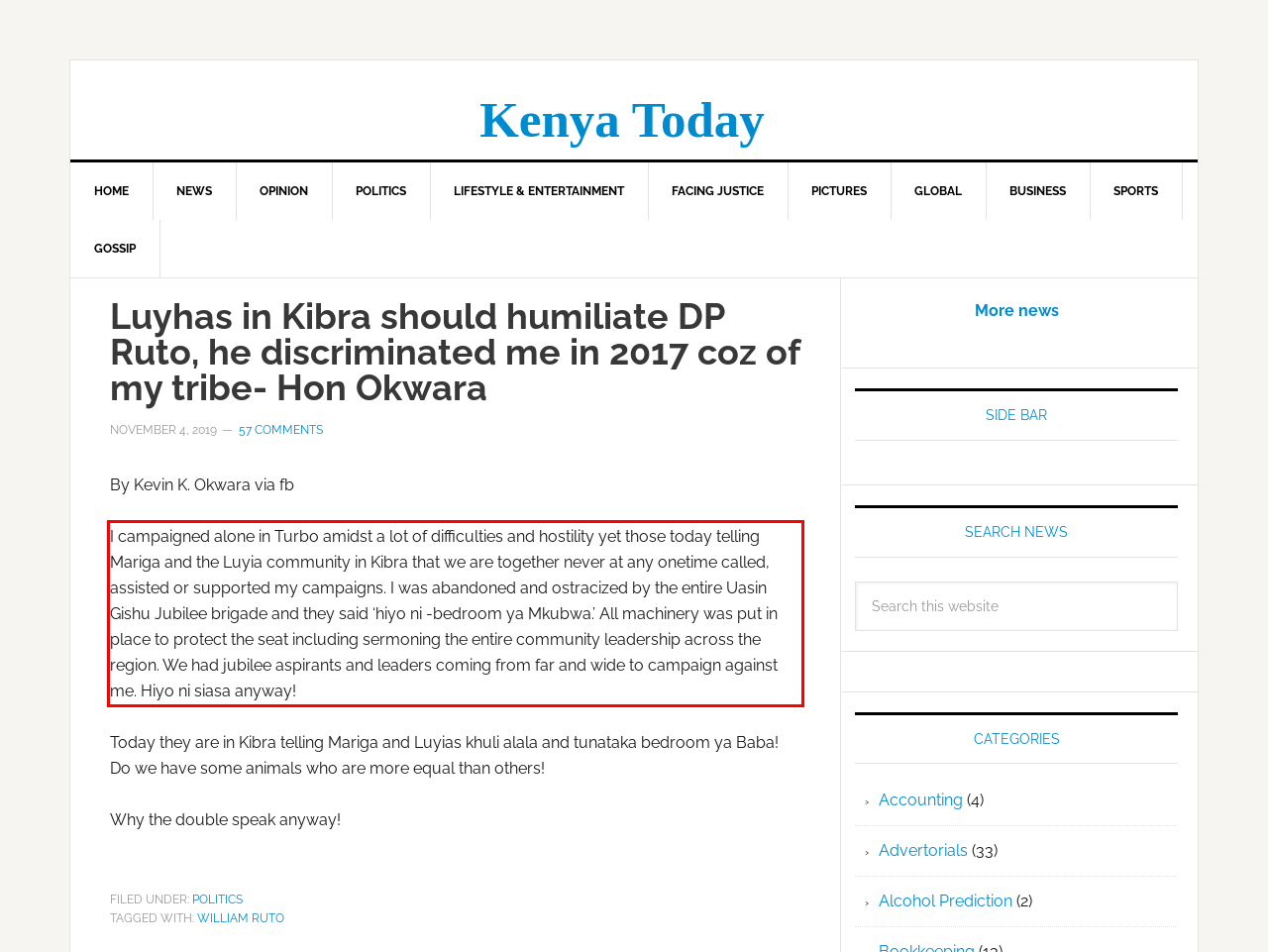Given a webpage screenshot, locate the red bounding box and extract the text content found inside it.

I campaigned alone in Turbo amidst a lot of difficulties and hostility yet those today telling Mariga and the Luyia community in Kibra that we are together never at any onetime called, assisted or supported my campaigns. I was abandoned and ostracized by the entire Uasin Gishu Jubilee brigade and they said ‘hiyo ni -bedroom ya Mkubwa.’ All machinery was put in place to protect the seat including sermoning the entire community leadership across the region. We had jubilee aspirants and leaders coming from far and wide to campaign against me. Hiyo ni siasa anyway!